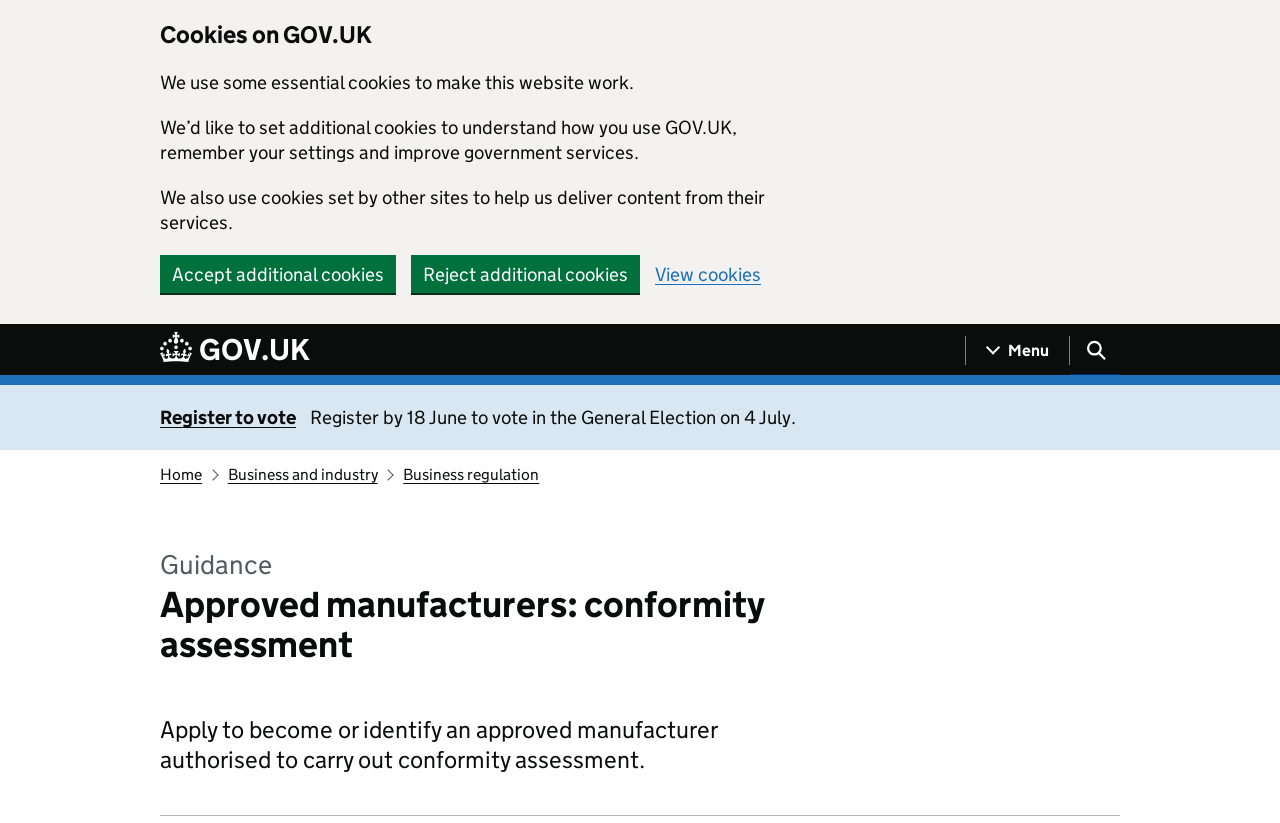Locate the UI element described as follows: "Menu". Return the bounding box coordinates as four float numbers between 0 and 1 in the order [left, top, right, bottom].

[0.754, 0.395, 0.836, 0.456]